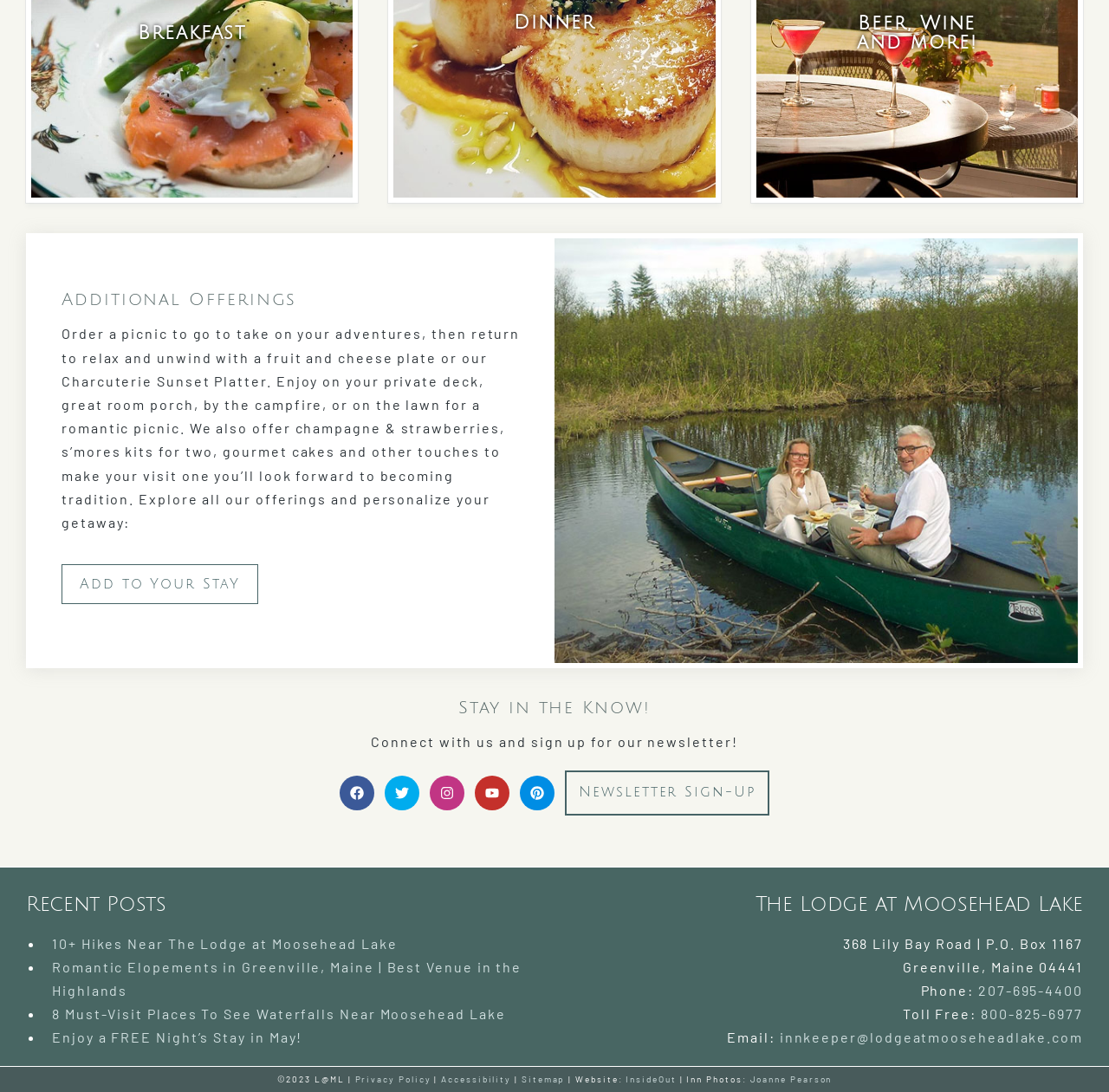How many social media platforms can you join?
Answer the question with a single word or phrase, referring to the image.

5